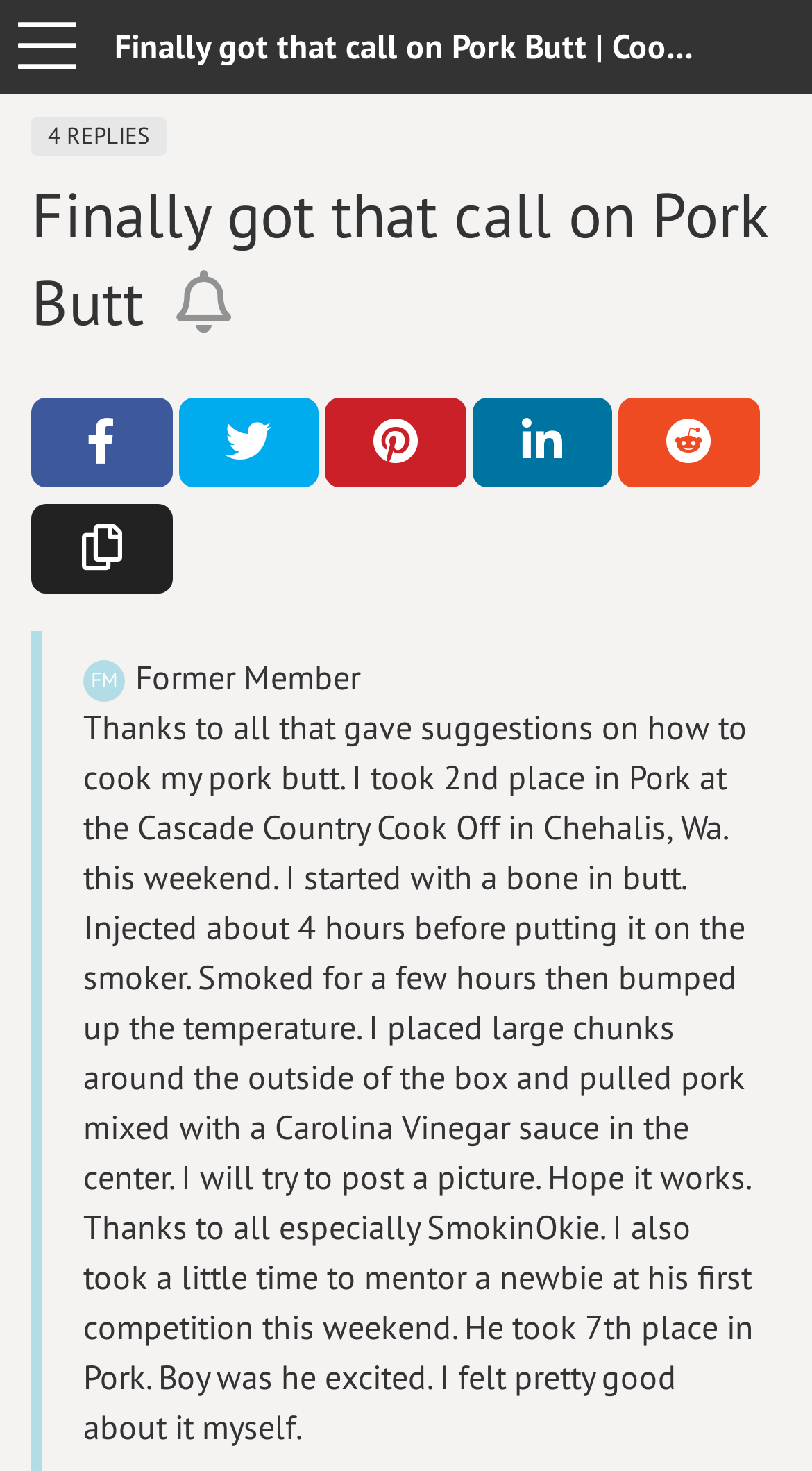Specify the bounding box coordinates of the element's area that should be clicked to execute the given instruction: "Copy Link to Topic". The coordinates should be four float numbers between 0 and 1, i.e., [left, top, right, bottom].

[0.038, 0.343, 0.212, 0.404]